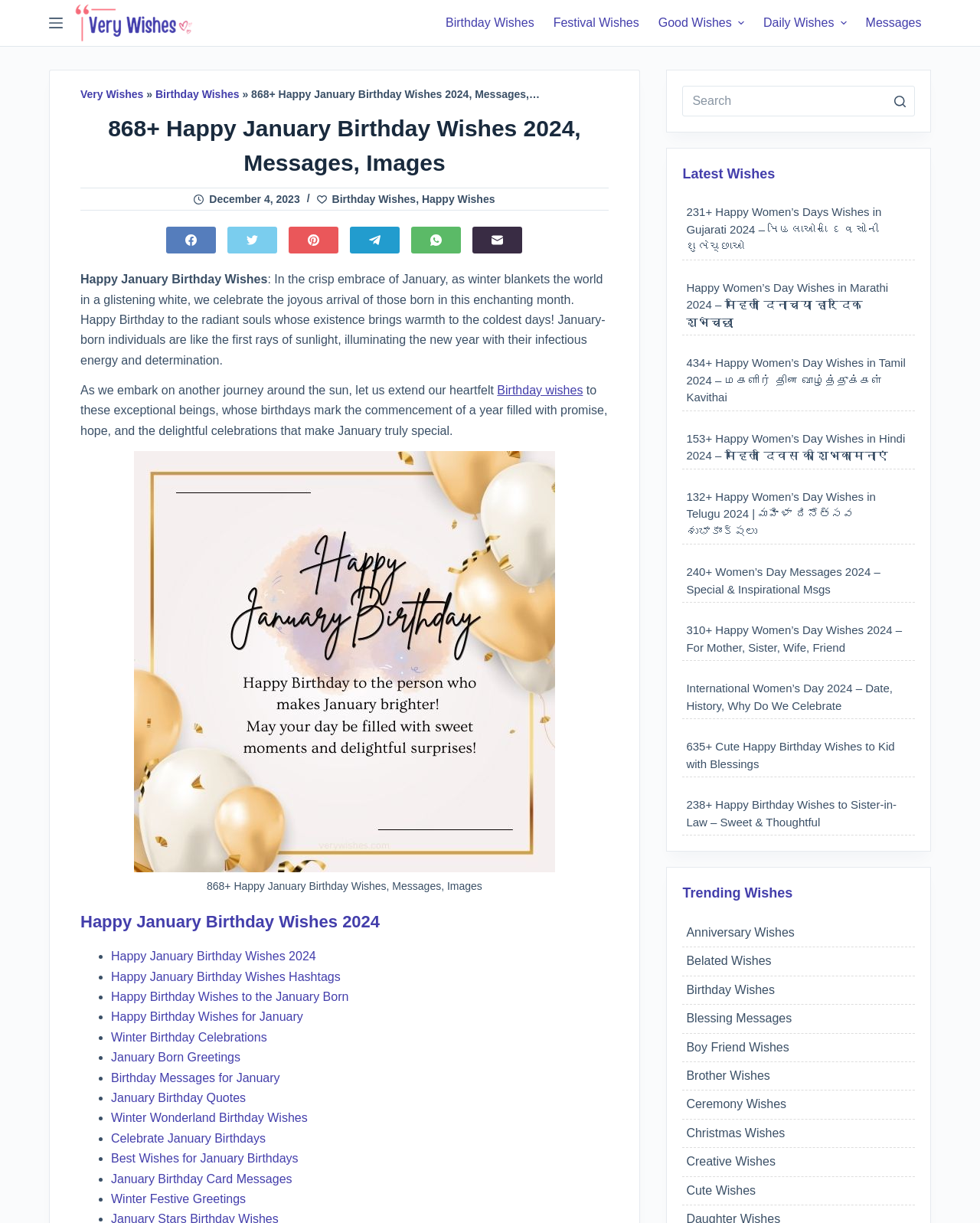Point out the bounding box coordinates of the section to click in order to follow this instruction: "Click on the 'Birthday Wishes' menu item".

[0.445, 0.0, 0.555, 0.038]